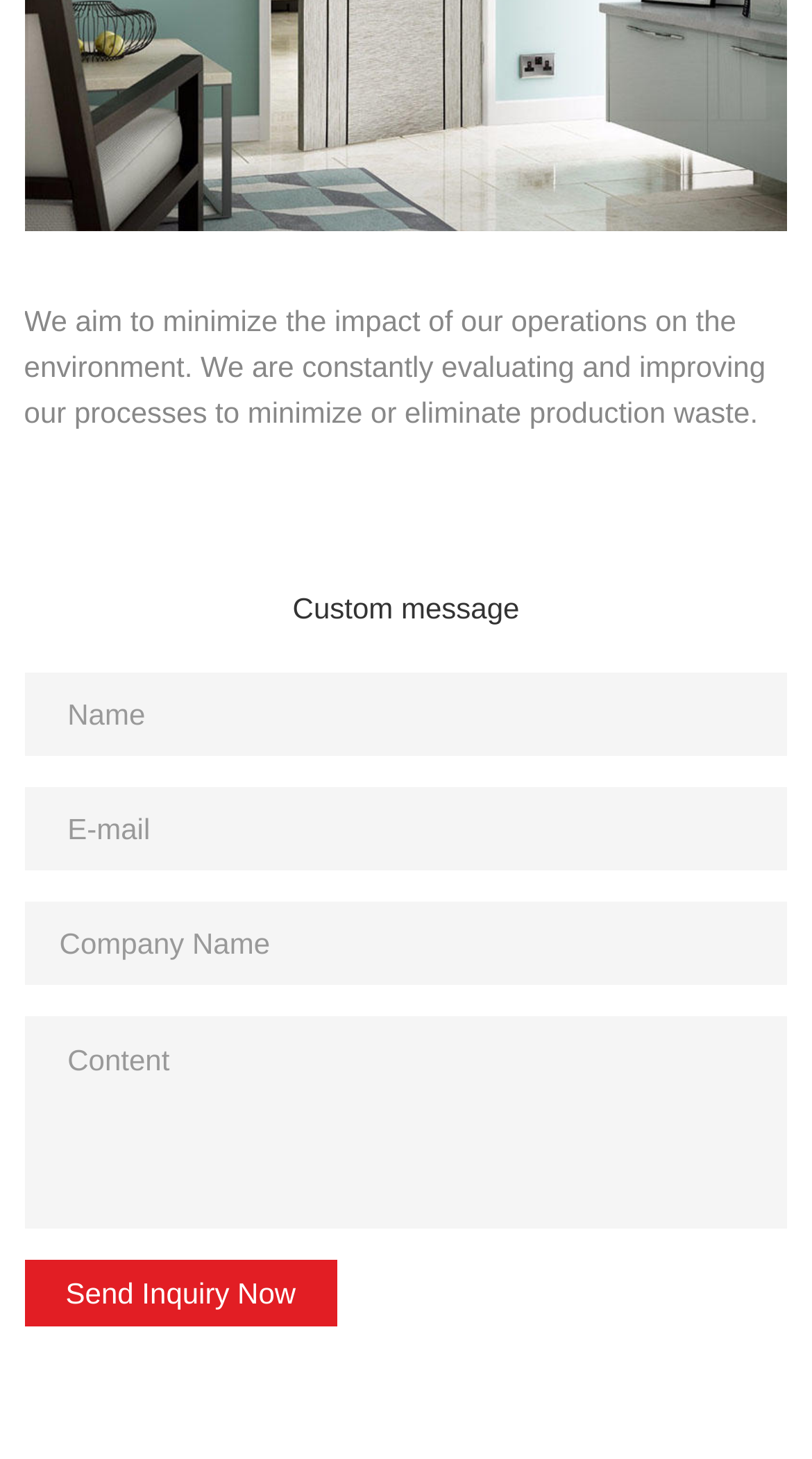Respond to the question below with a concise word or phrase:
What is the purpose of the 'Company Name' textbox?

Optional input